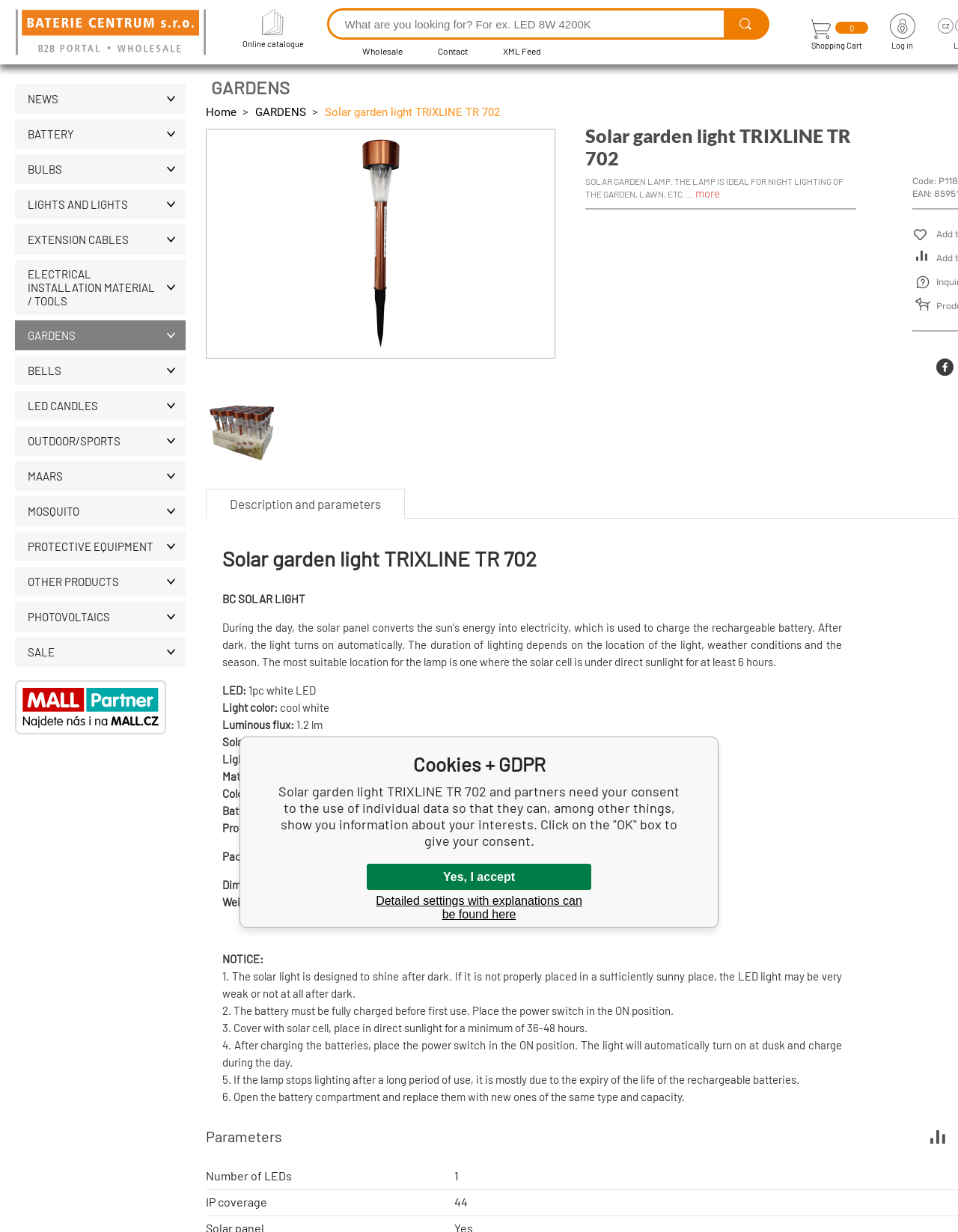How long does the solar light take to charge?
Based on the image, answer the question in a detailed manner.

The notice section of the webpage instructs users to cover the solar cell and place it in direct sunlight for a minimum of 36-48 hours to fully charge the battery before first use.